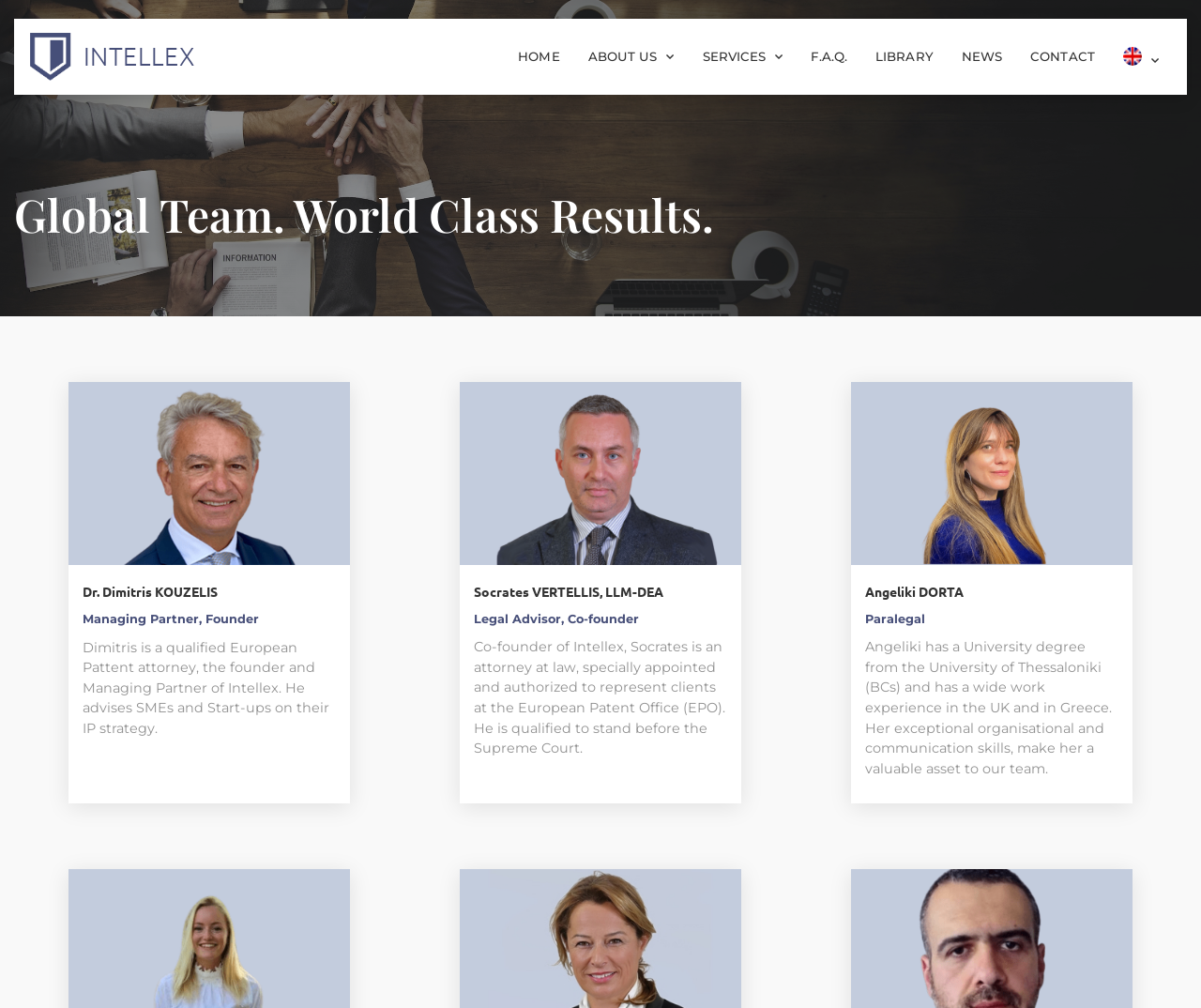Given the element description: "alt="intellectual property lawyer in greece"", predict the bounding box coordinates of the UI element it refers to, using four float numbers between 0 and 1, i.e., [left, top, right, bottom].

[0.708, 0.544, 0.943, 0.563]